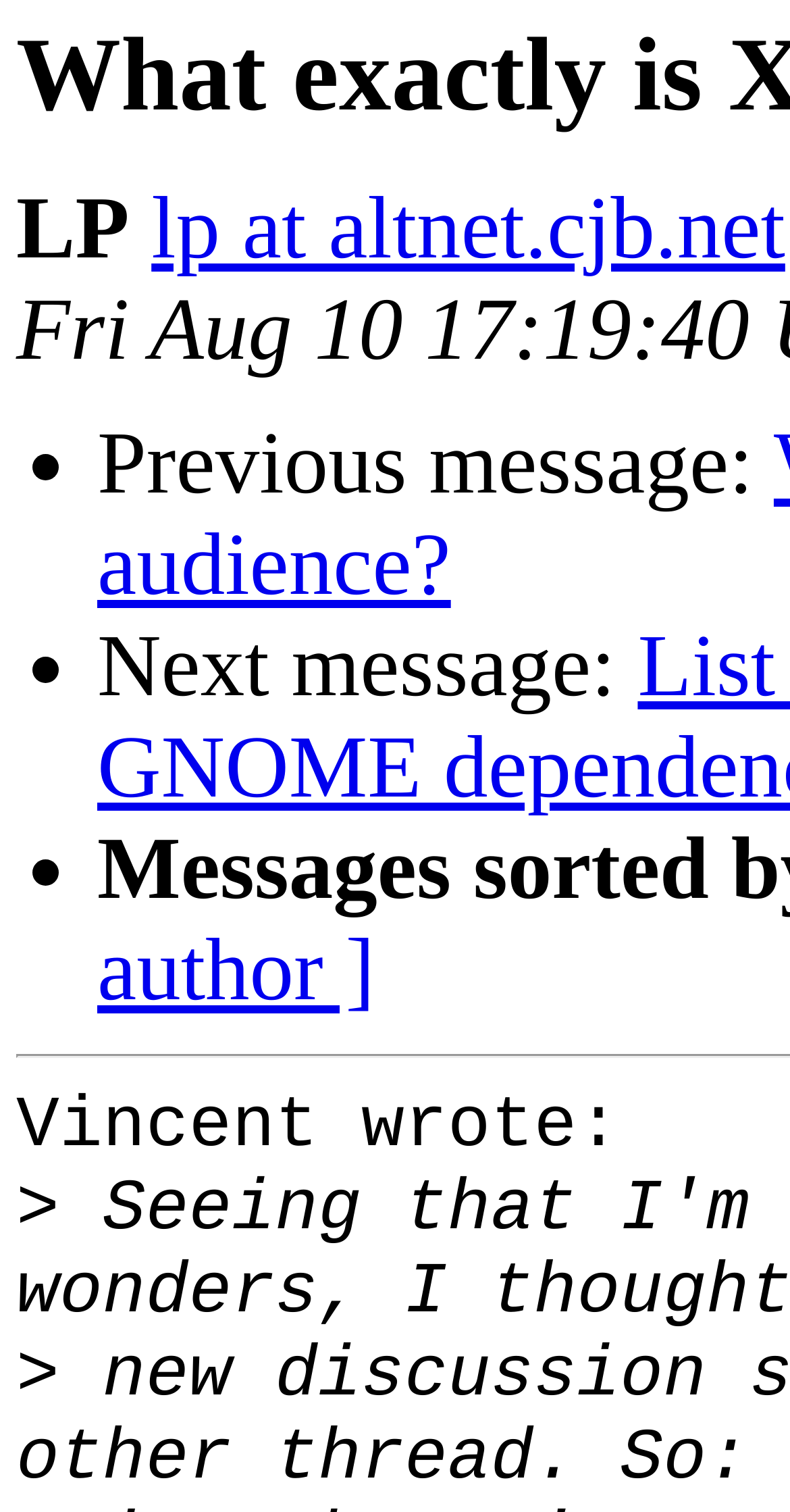Find the bounding box coordinates for the HTML element specified by: "lp at altnet.cjb.net".

[0.192, 0.12, 0.994, 0.184]